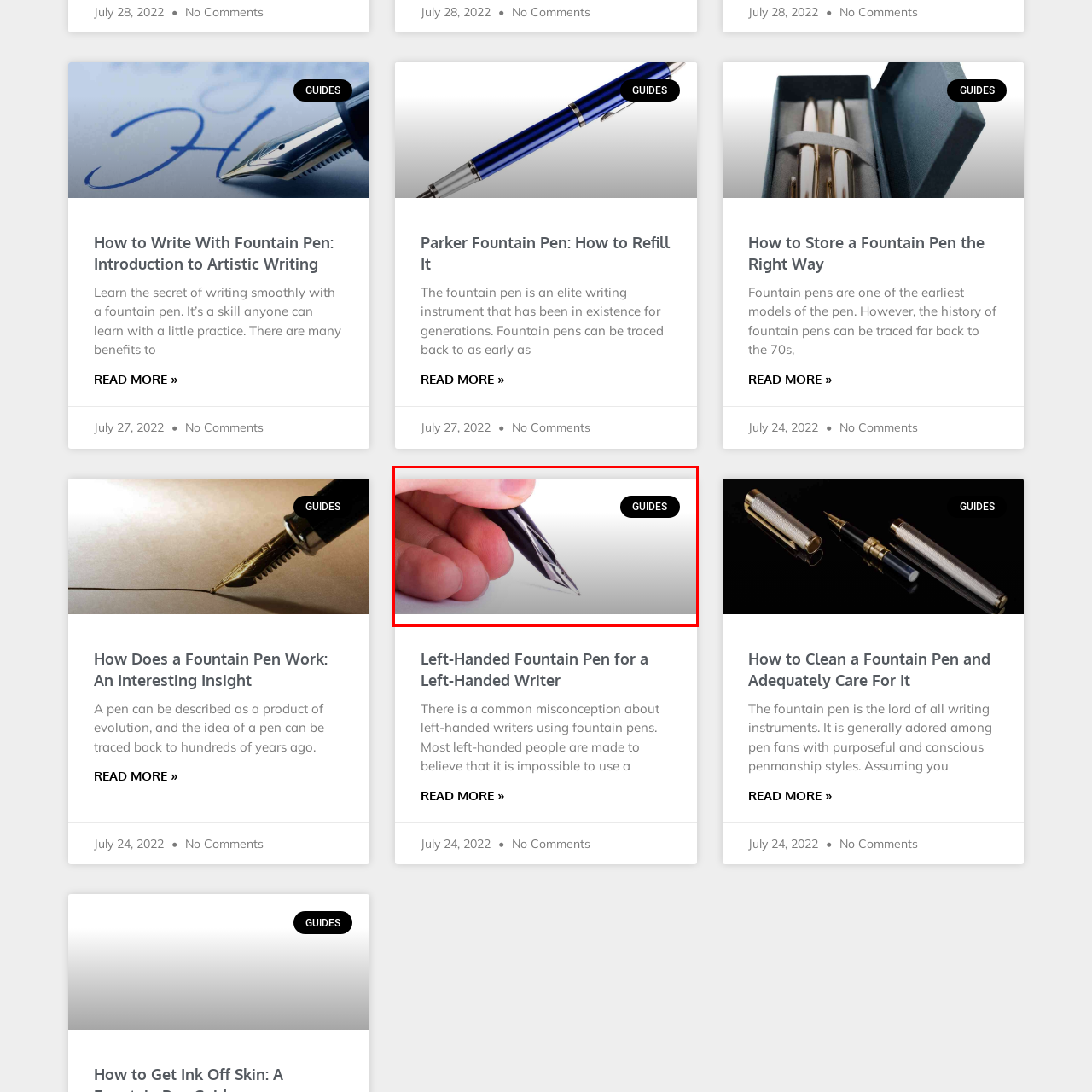What is the purpose of the section labeled 'GUIDES'?
Pay attention to the section of the image highlighted by the red bounding box and provide a comprehensive answer to the question.

The section labeled 'GUIDES' in the upper right corner of the image implies that it contains instructional content related to fountain pen usage, maintenance, and writing techniques, which would be useful for both enthusiasts and beginners.